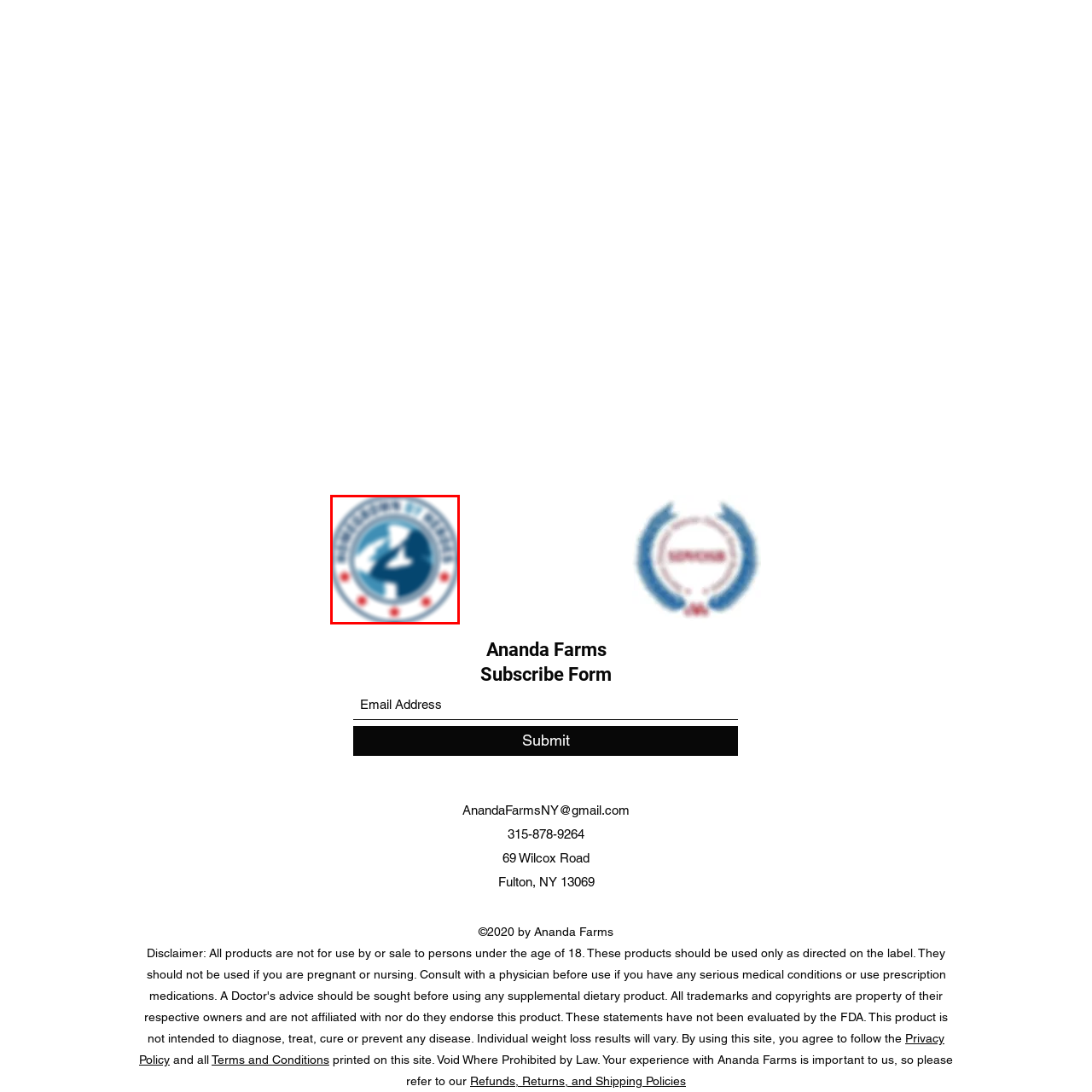Look at the image within the red outline, What is the purpose of the red dots in the logo? Answer with one word or phrase.

To add contrast and visual interest